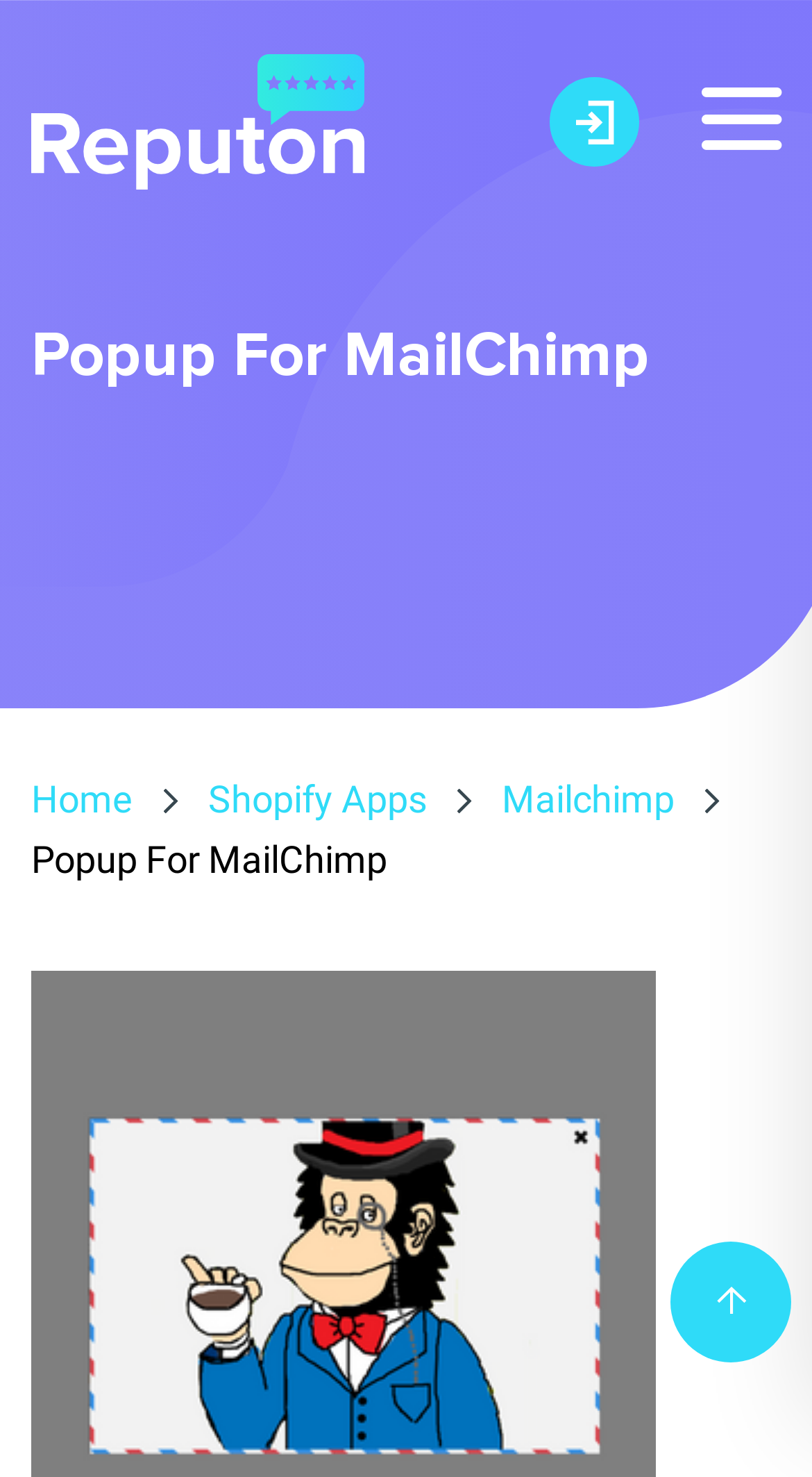Is there a search bar on the page?
Please provide a single word or phrase as your answer based on the image.

No